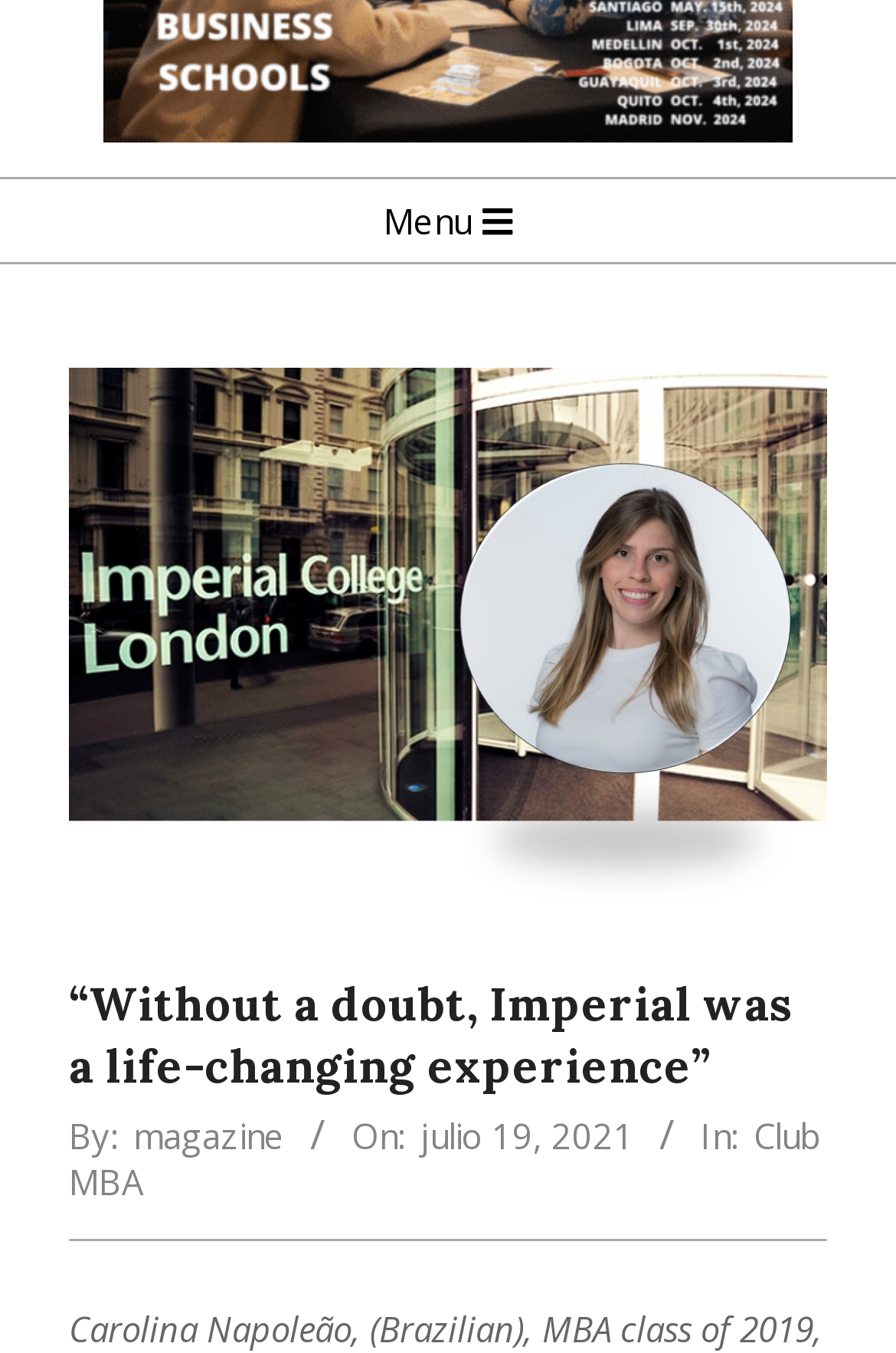Provide the bounding box coordinates of the HTML element this sentence describes: "magazine".

[0.149, 0.821, 0.318, 0.855]